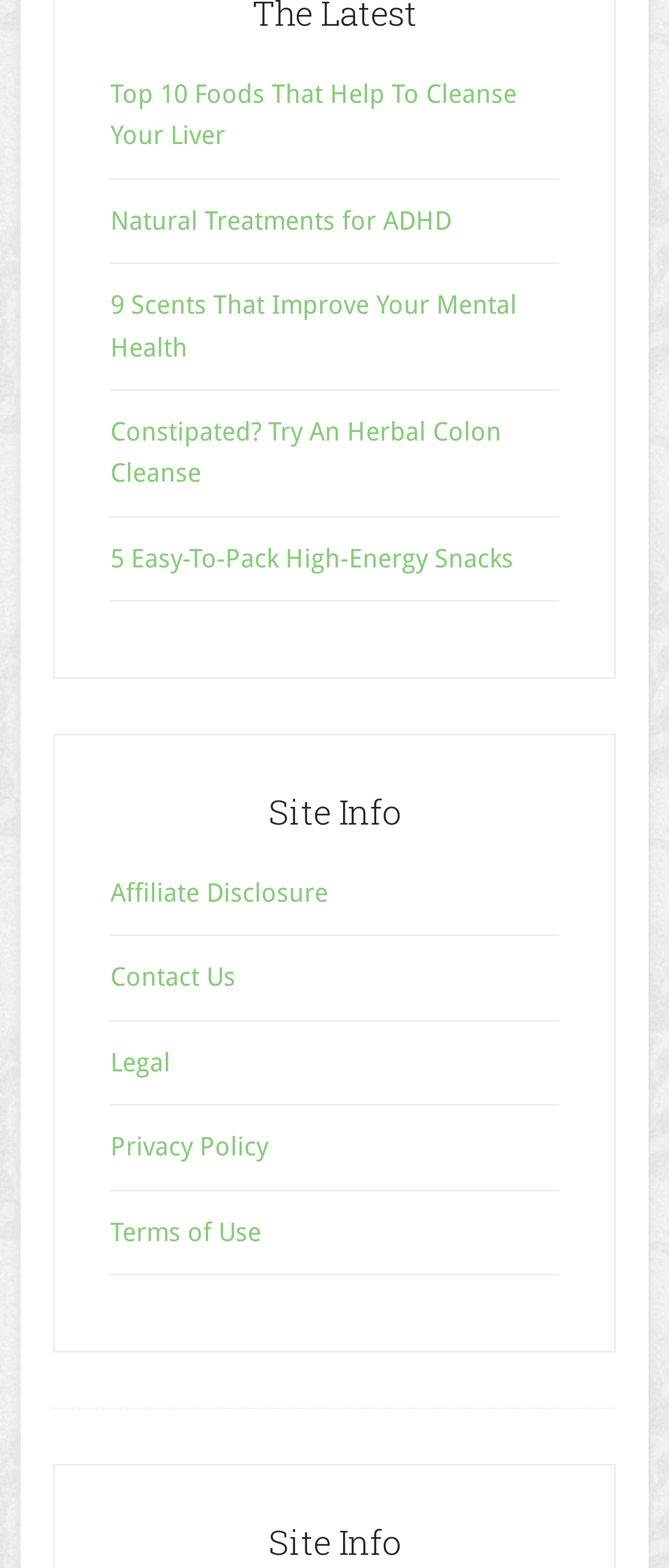Determine the bounding box coordinates of the UI element described below. Use the format (top-left x, top-left y, bottom-right x, bottom-right y) with floating point numbers between 0 and 1: Legal

[0.165, 0.668, 0.254, 0.687]